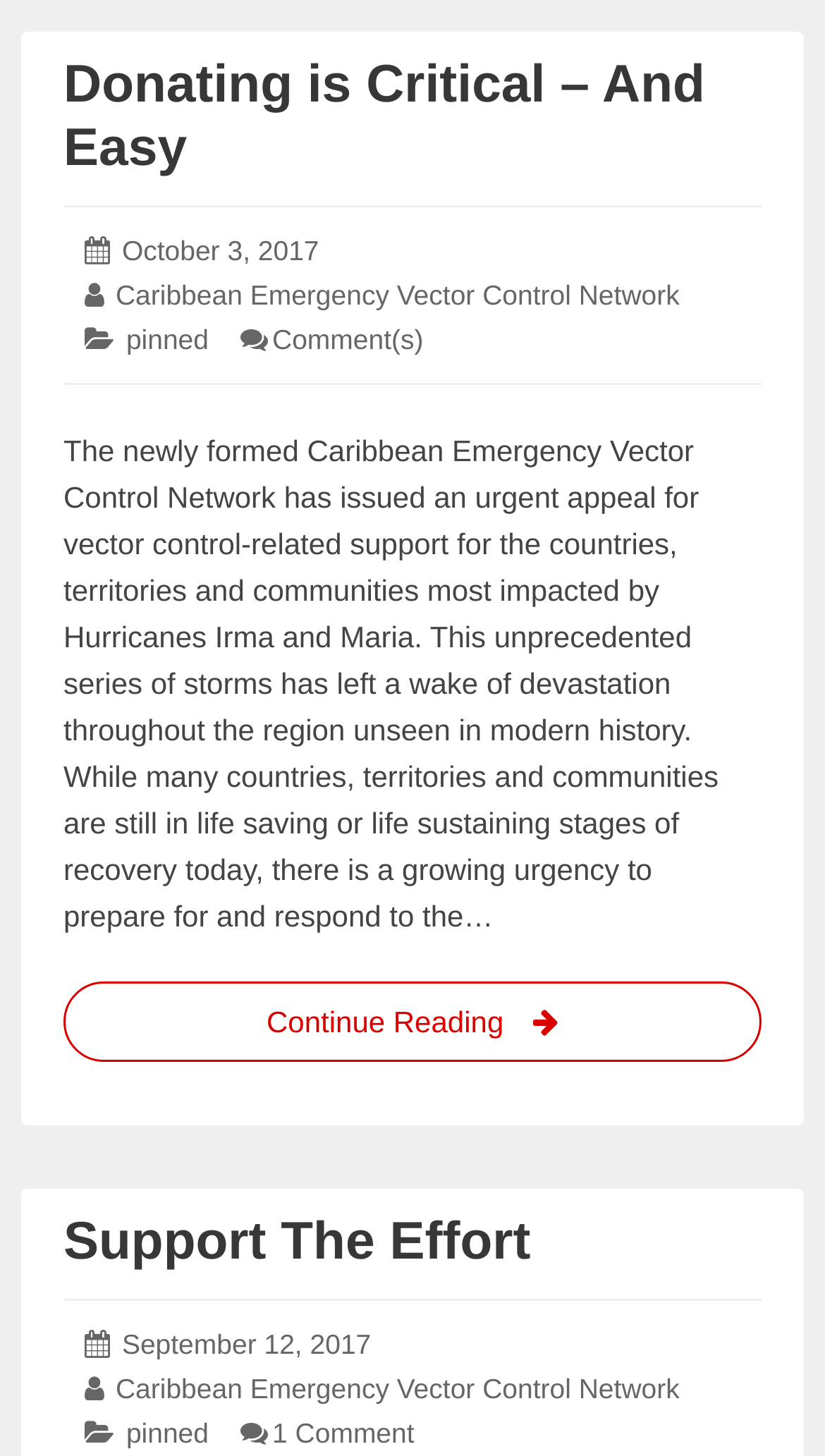Please provide the bounding box coordinate of the region that matches the element description: pinned. Coordinates should be in the format (top-left x, top-left y, bottom-right x, bottom-right y) and all values should be between 0 and 1.

[0.153, 0.222, 0.253, 0.244]